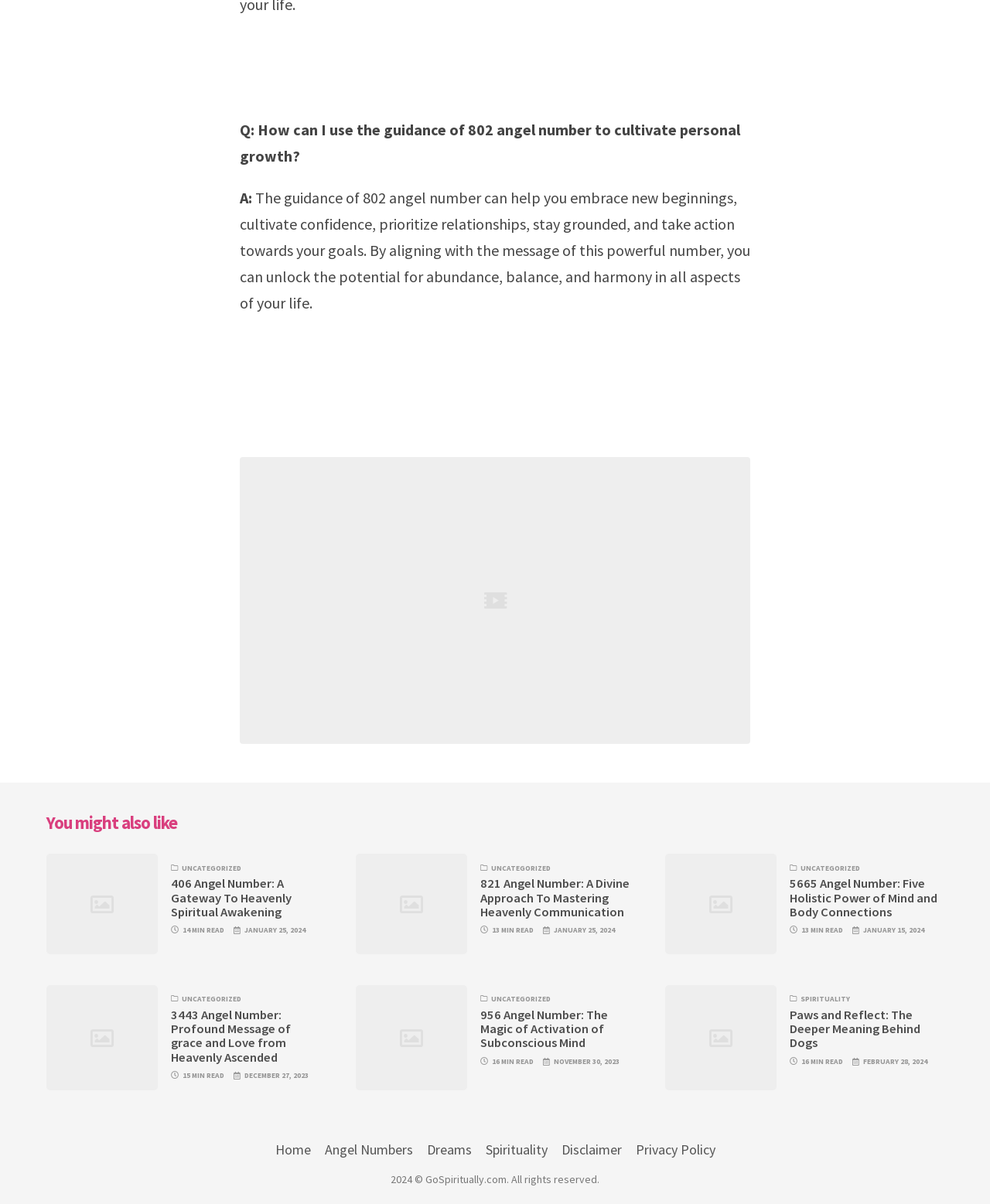Find the bounding box of the web element that fits this description: "Privacy Policy".

[0.642, 0.947, 0.722, 0.962]